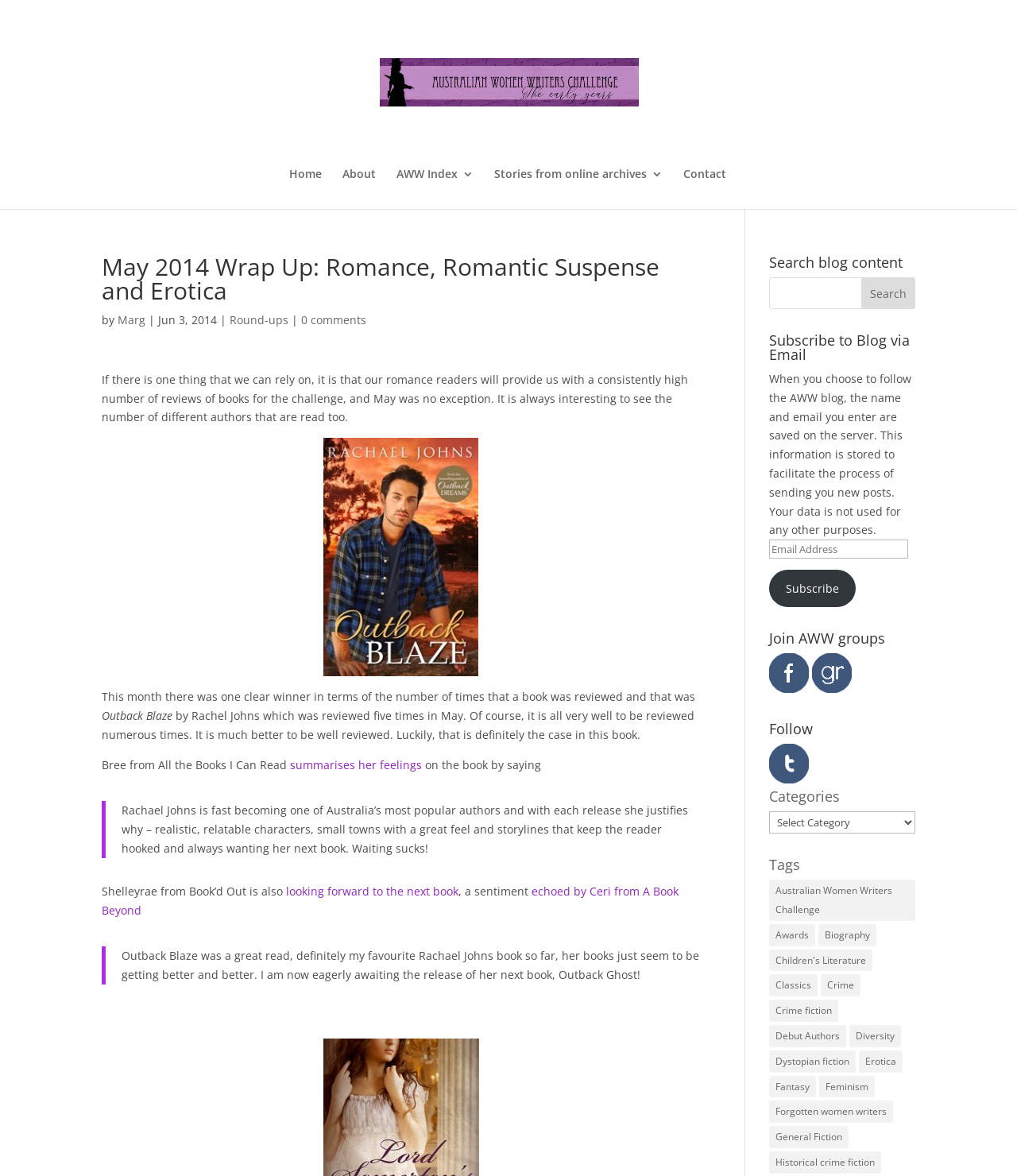Find and extract the text of the primary heading on the webpage.

May 2014 Wrap Up: Romance, Romantic Suspense and Erotica